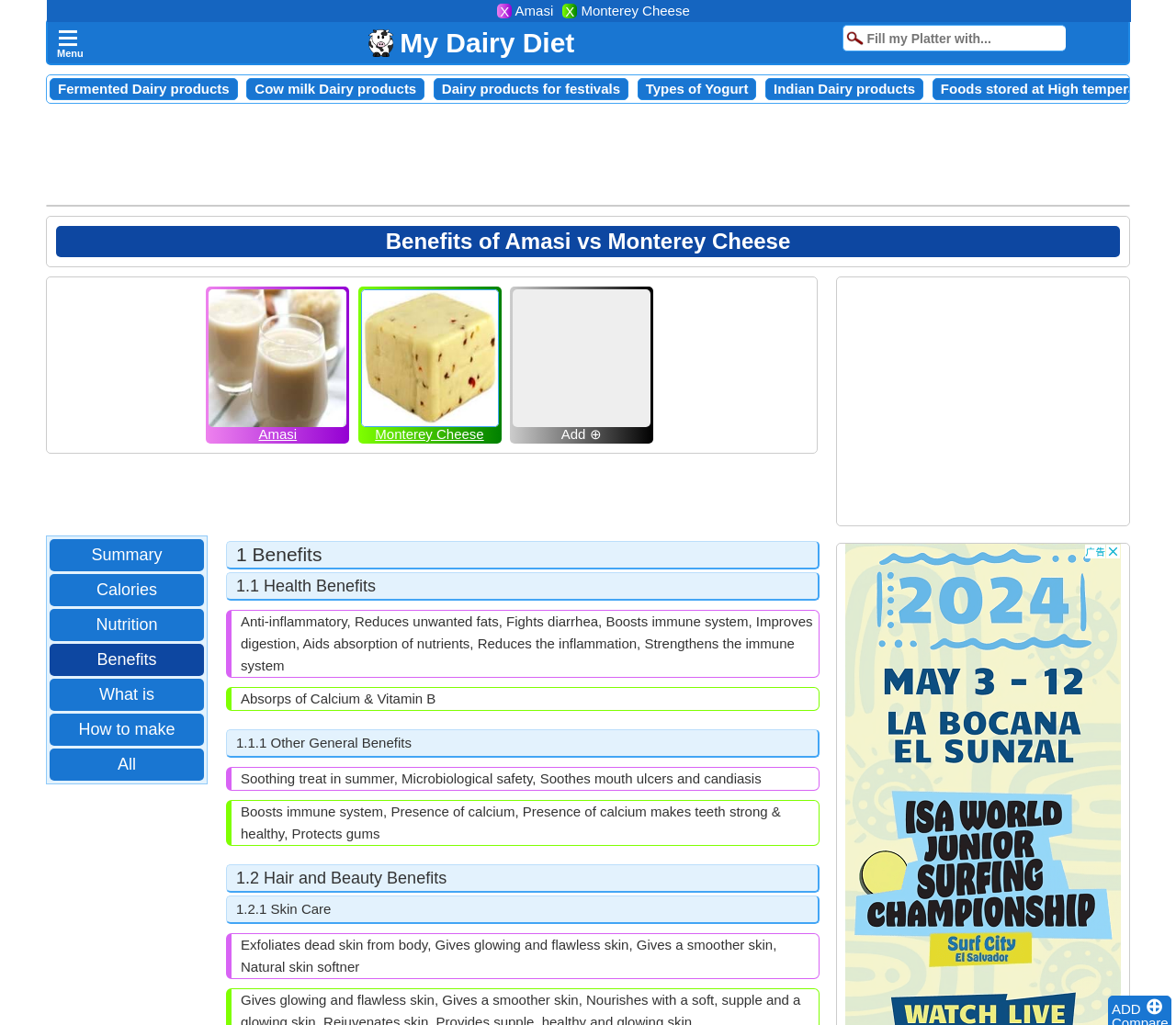What is the image above the 'Monterey Cheese' link?
Based on the image, respond with a single word or phrase.

Monterey Cheese